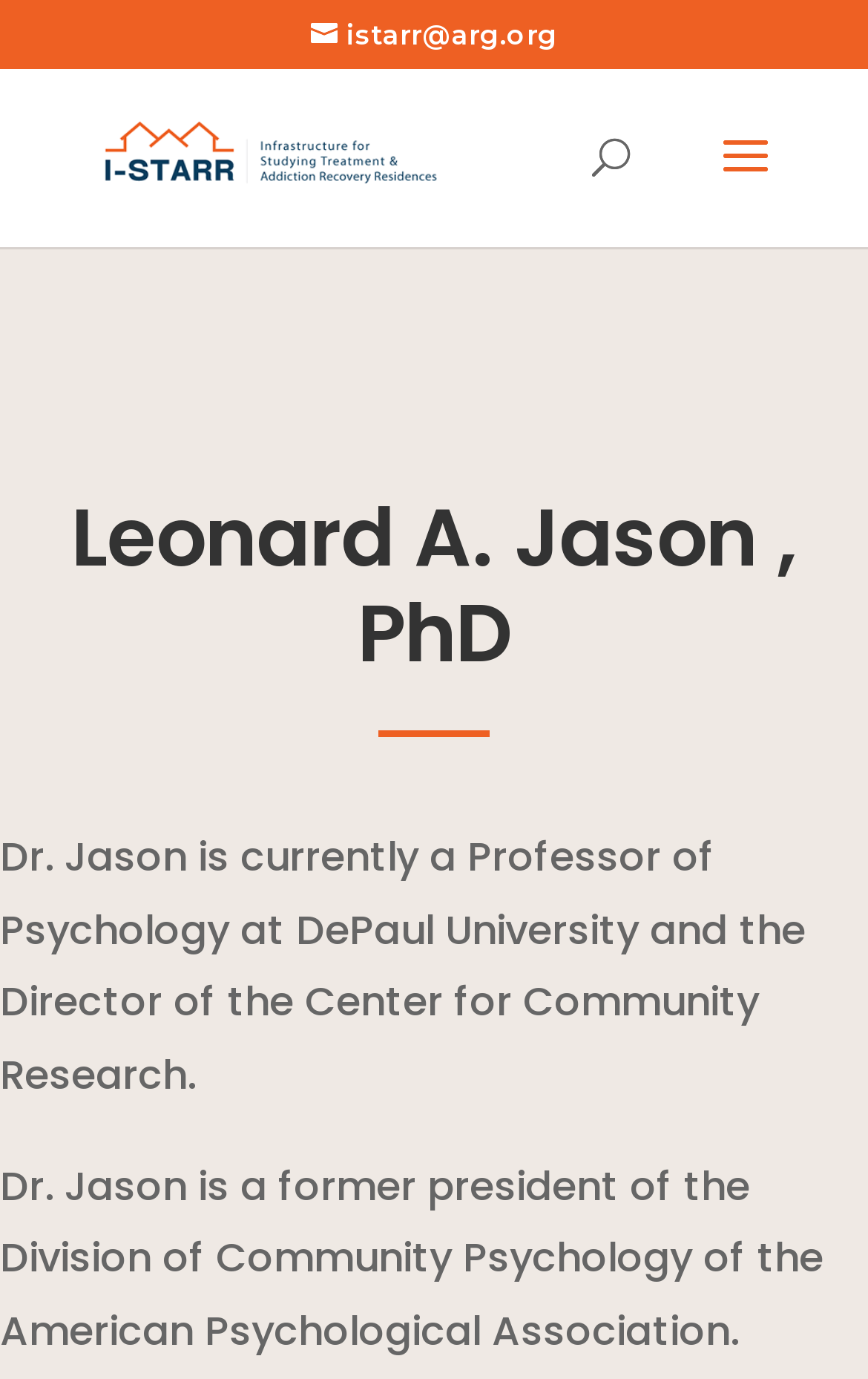What is the name of the center Dr. Jason directs?
Look at the image and respond with a one-word or short-phrase answer.

Center for Community Research